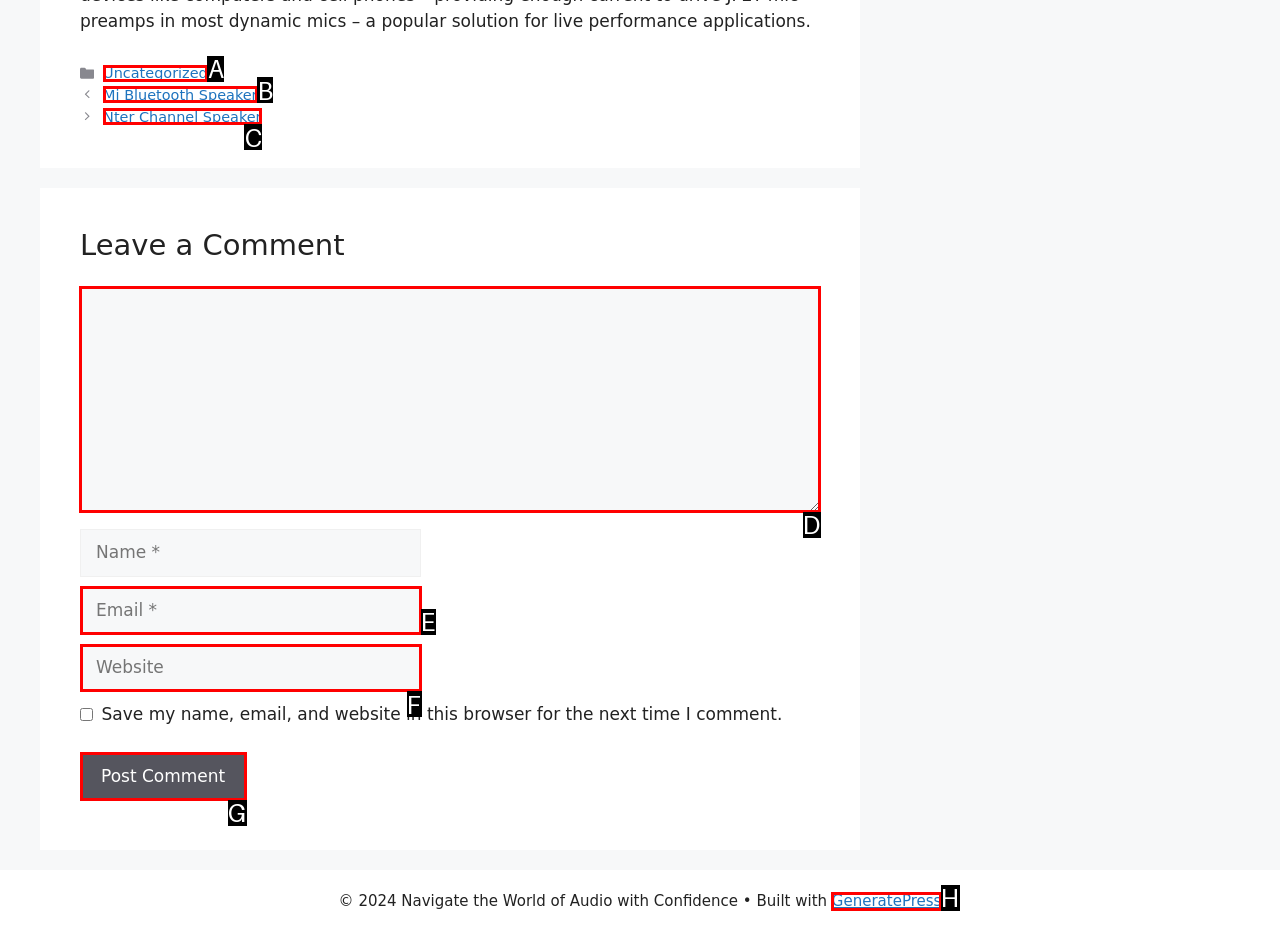What option should I click on to execute the task: Click the Start your FREE trial link? Give the letter from the available choices.

None